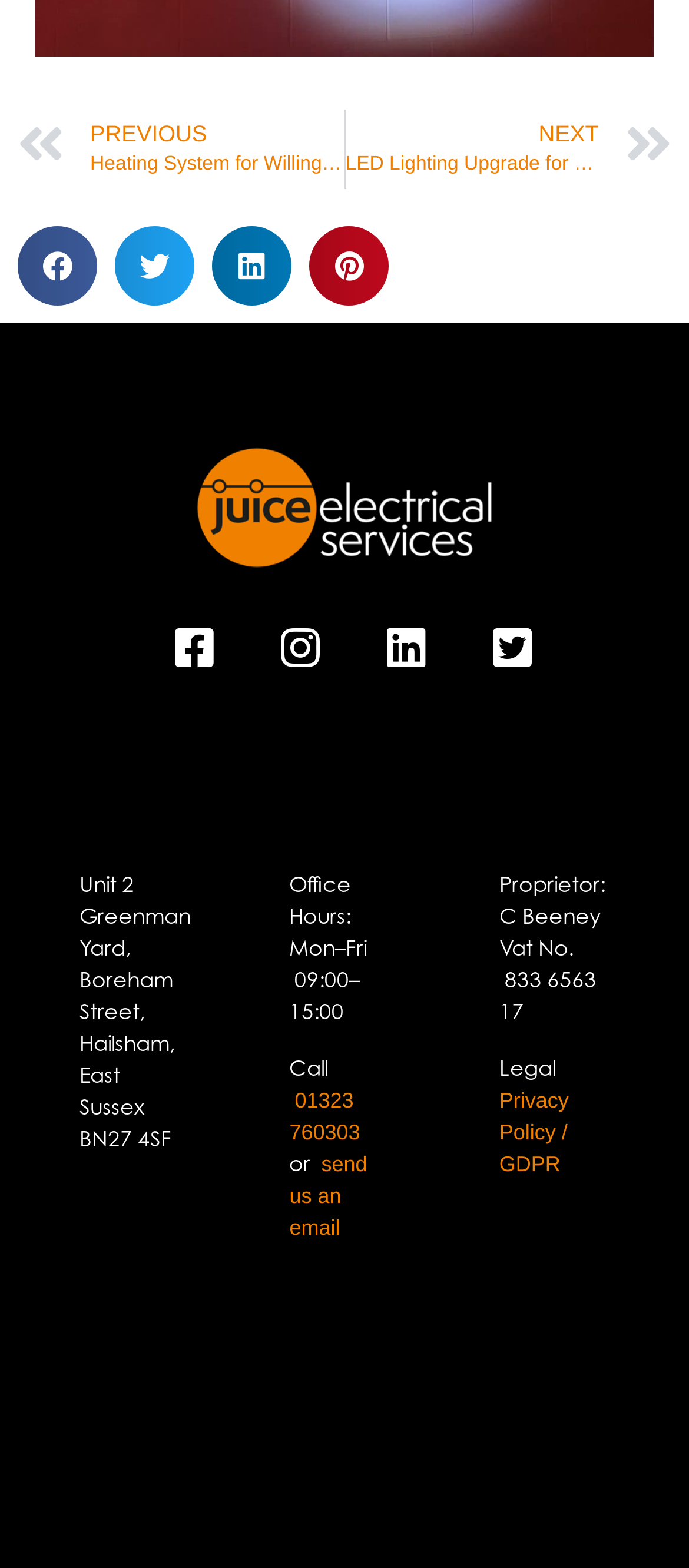Determine the bounding box coordinates of the clickable region to follow the instruction: "Visit Juice Electrical Services".

[0.115, 0.284, 0.885, 0.363]